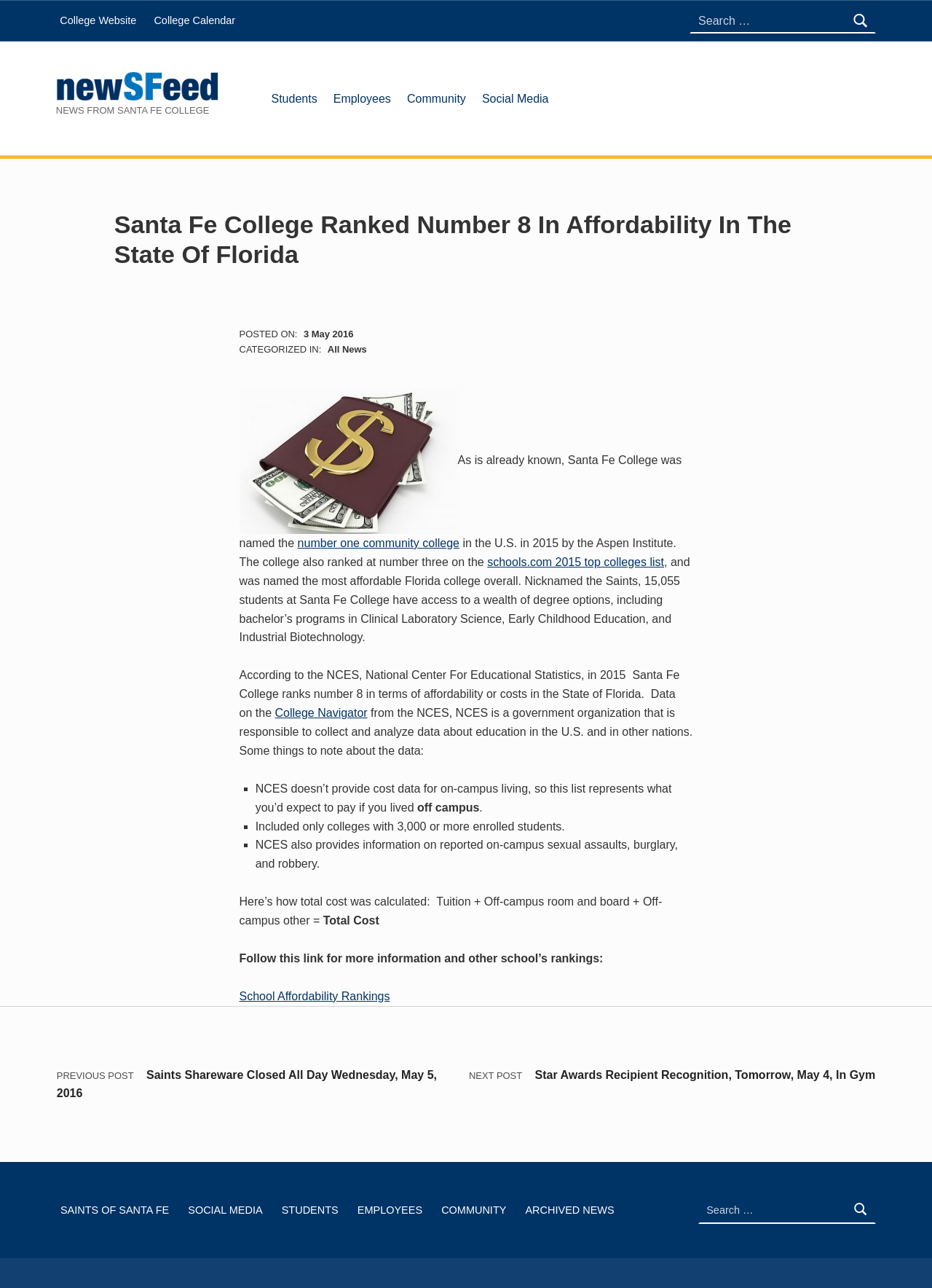What is the purpose of the NCES? Examine the screenshot and reply using just one word or a brief phrase.

To collect and analyze data about education